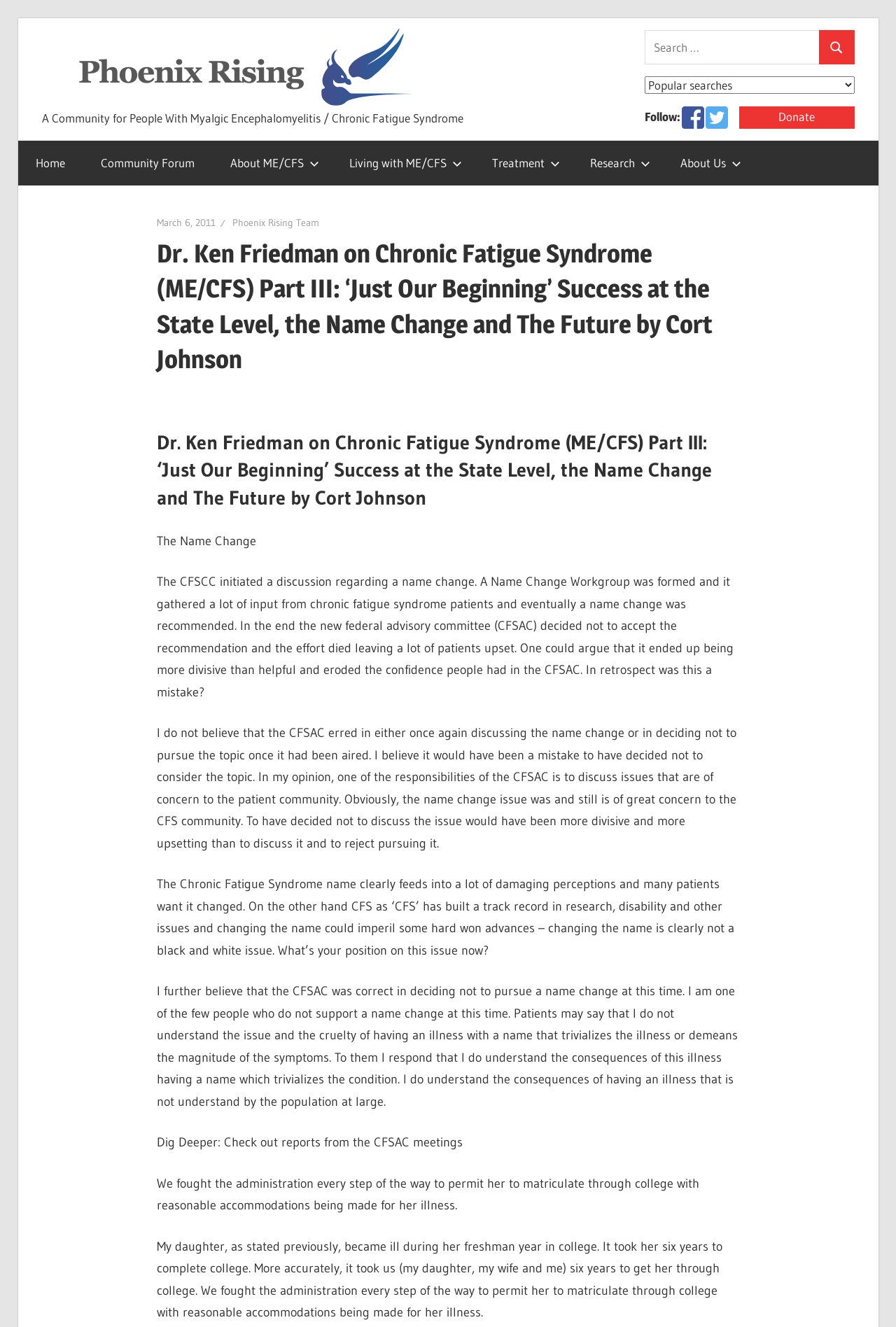Give a concise answer of one word or phrase to the question: 
What is the topic of the article?

Name Change